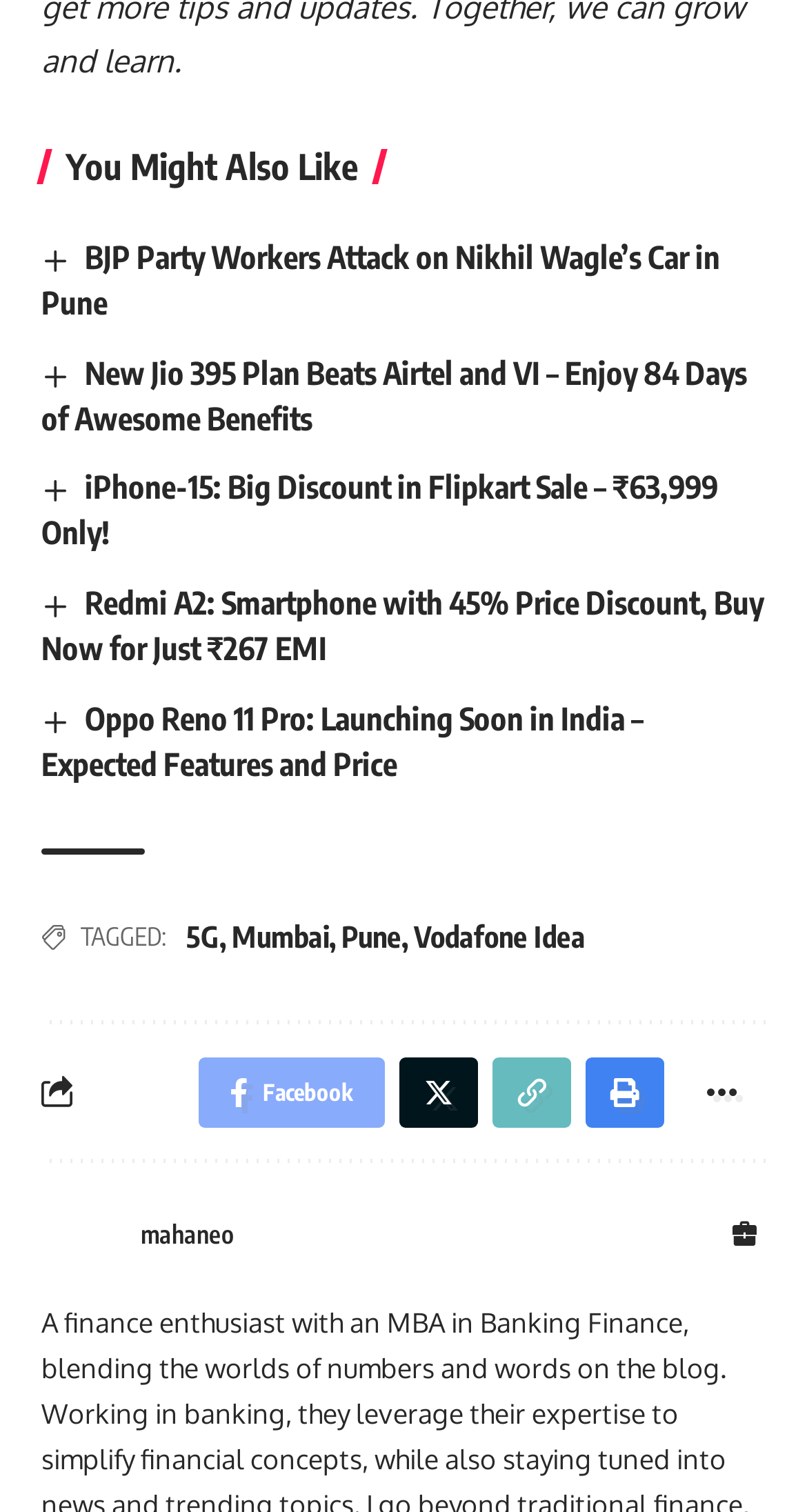Find the bounding box of the UI element described as: "aria-label="Share on email"". The bounding box coordinates should be given as four float values between 0 and 1, i.e., [left, top, right, bottom].

None